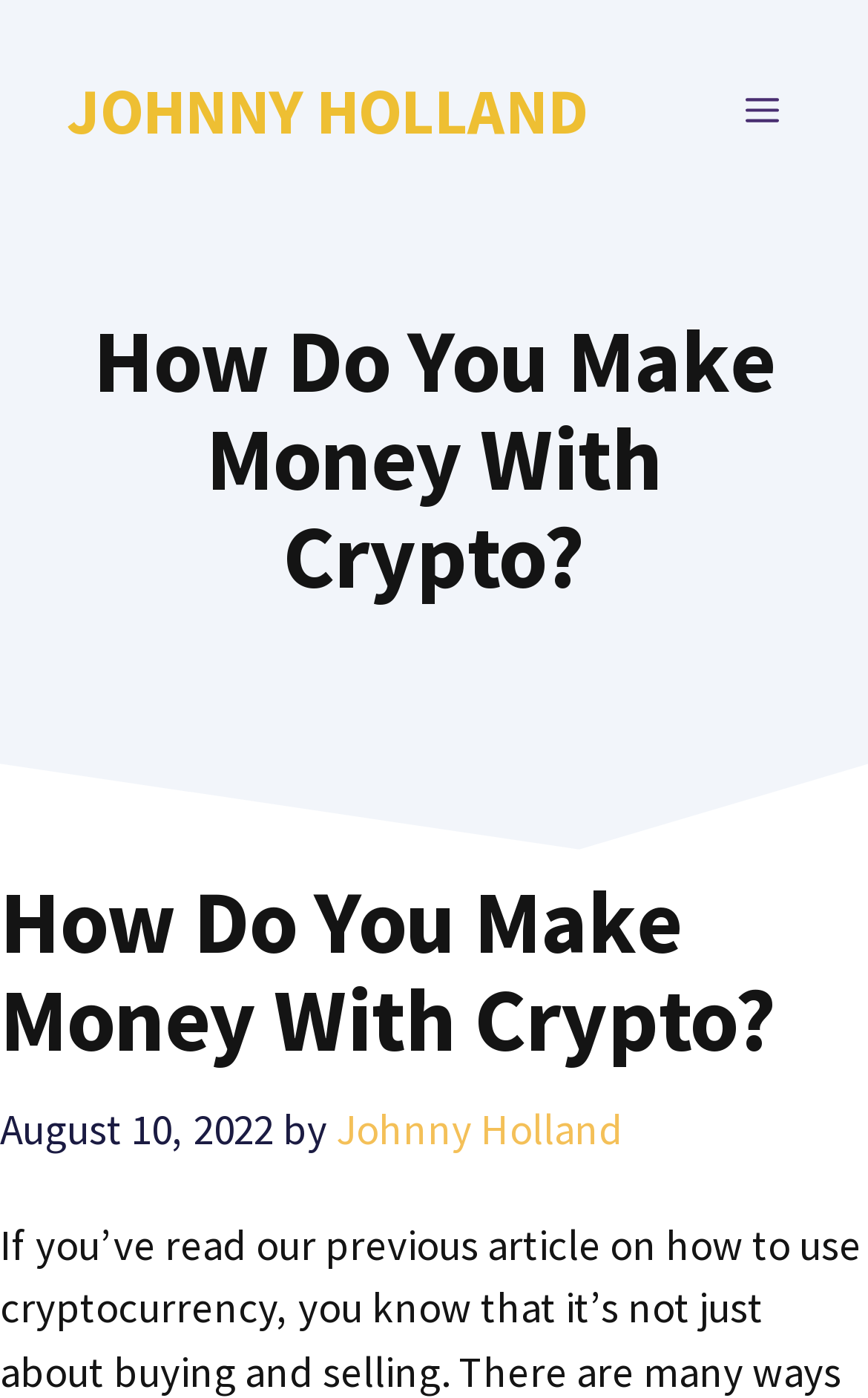When was the article published?
Please provide a comprehensive answer based on the details in the screenshot.

I found the answer by looking at the time element in the header section of the webpage, which displays the date 'August 10, 2022'.